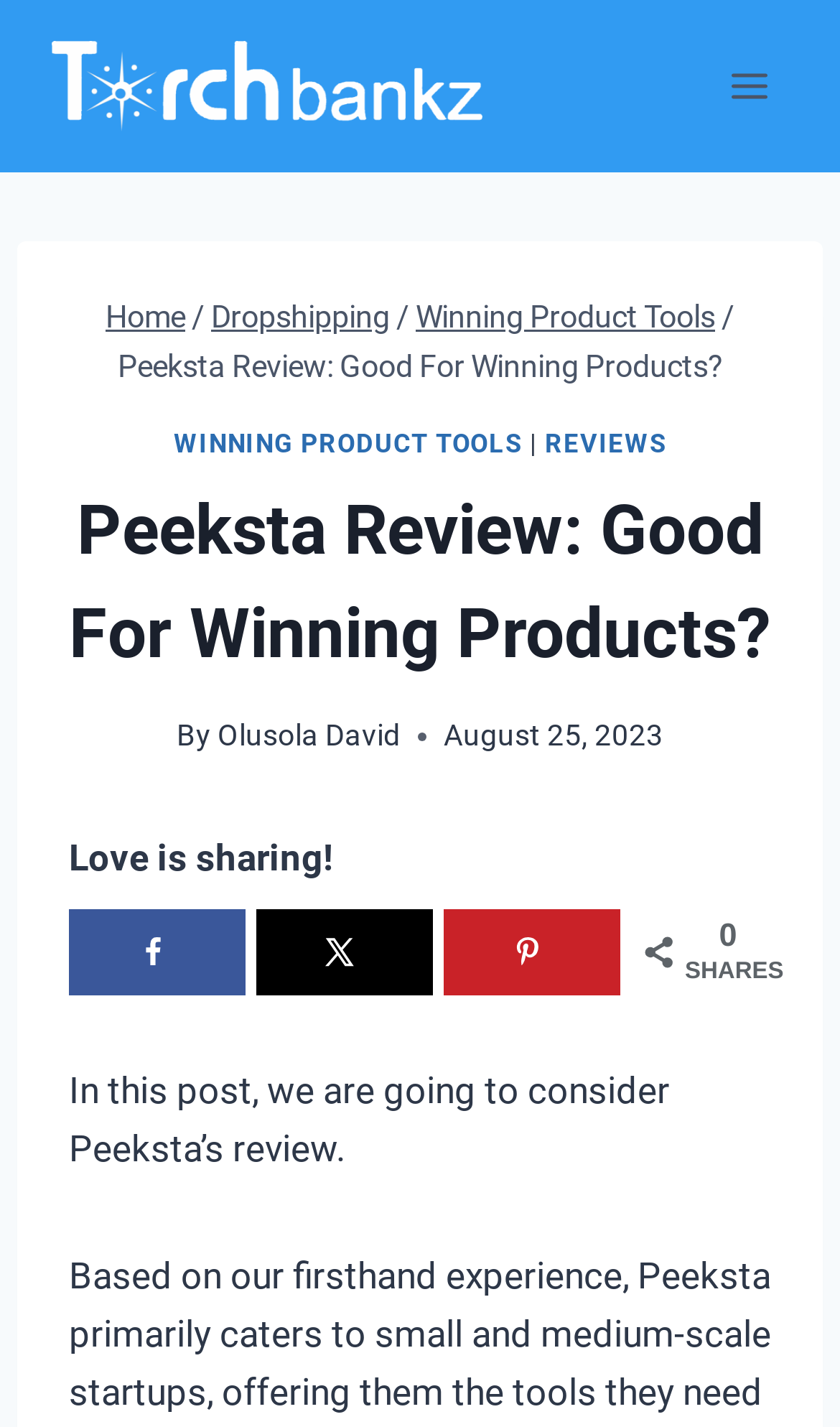Determine the bounding box coordinates (top-left x, top-left y, bottom-right x, bottom-right y) of the UI element described in the following text: alt="torchbankz logo"

[0.062, 0.028, 0.618, 0.093]